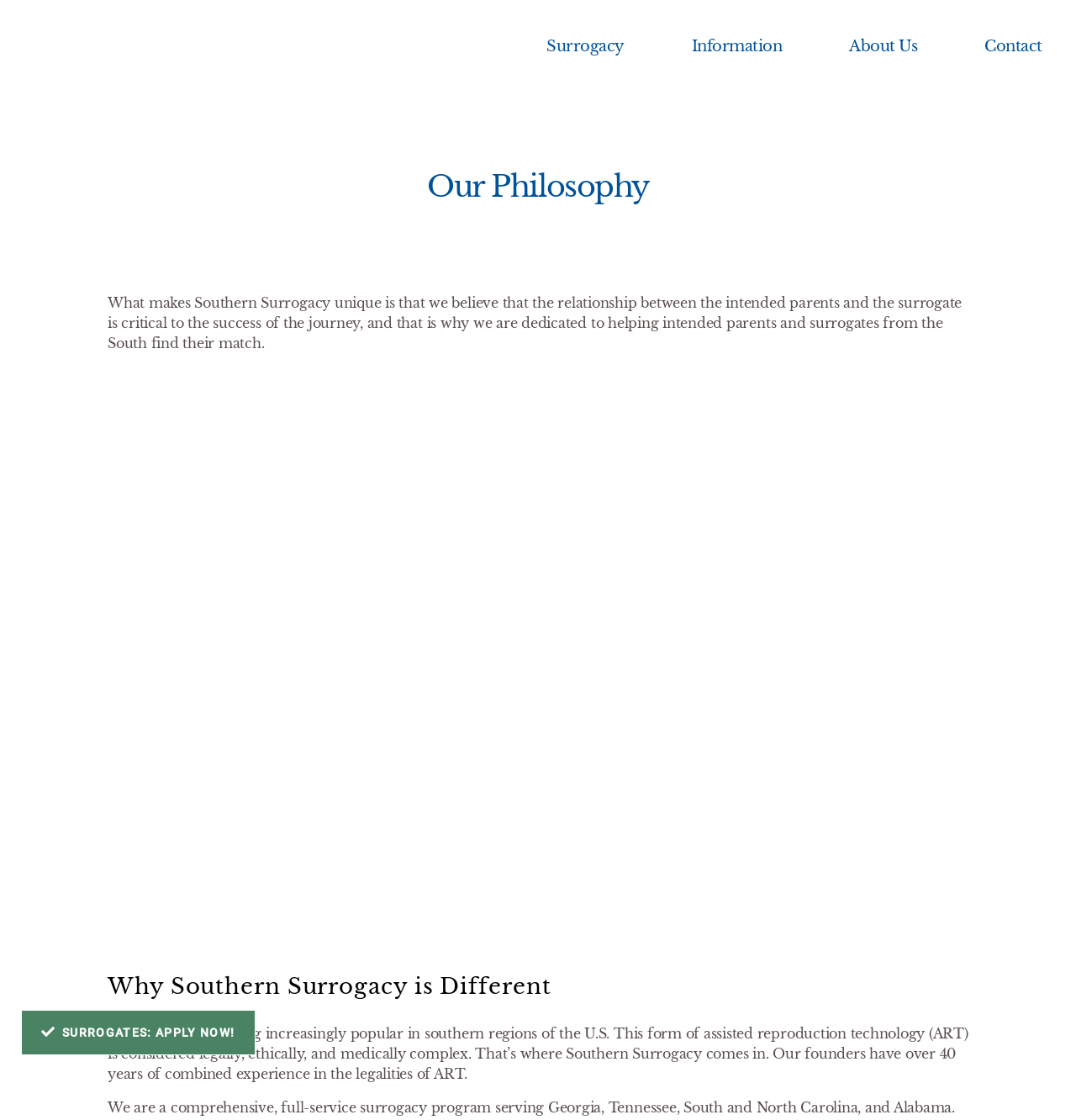Given the description of a UI element: "Surrogacy", identify the bounding box coordinates of the matching element in the webpage screenshot.

[0.508, 0.034, 0.58, 0.05]